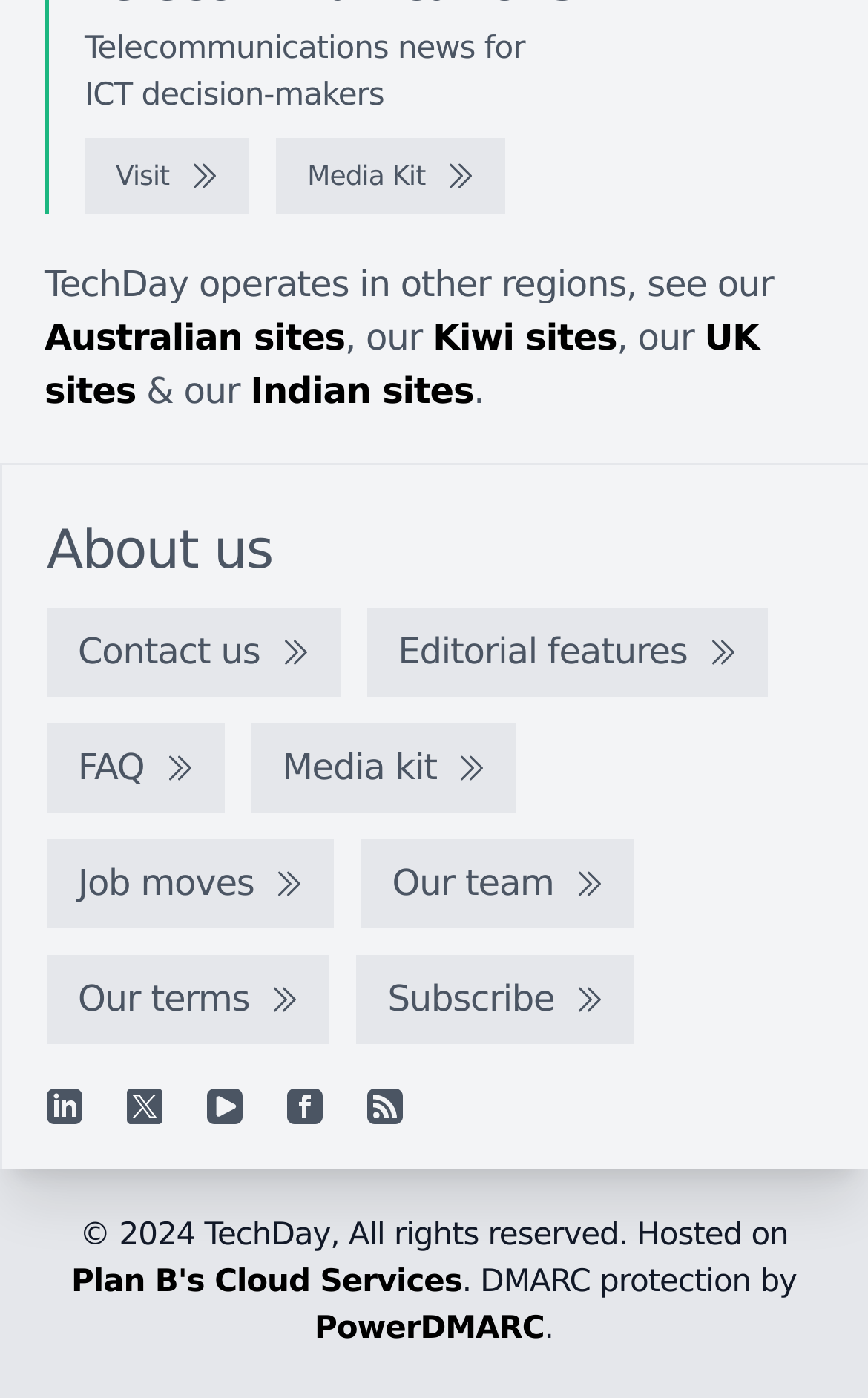Please identify the bounding box coordinates for the region that you need to click to follow this instruction: "Check the media kit".

[0.318, 0.098, 0.582, 0.152]